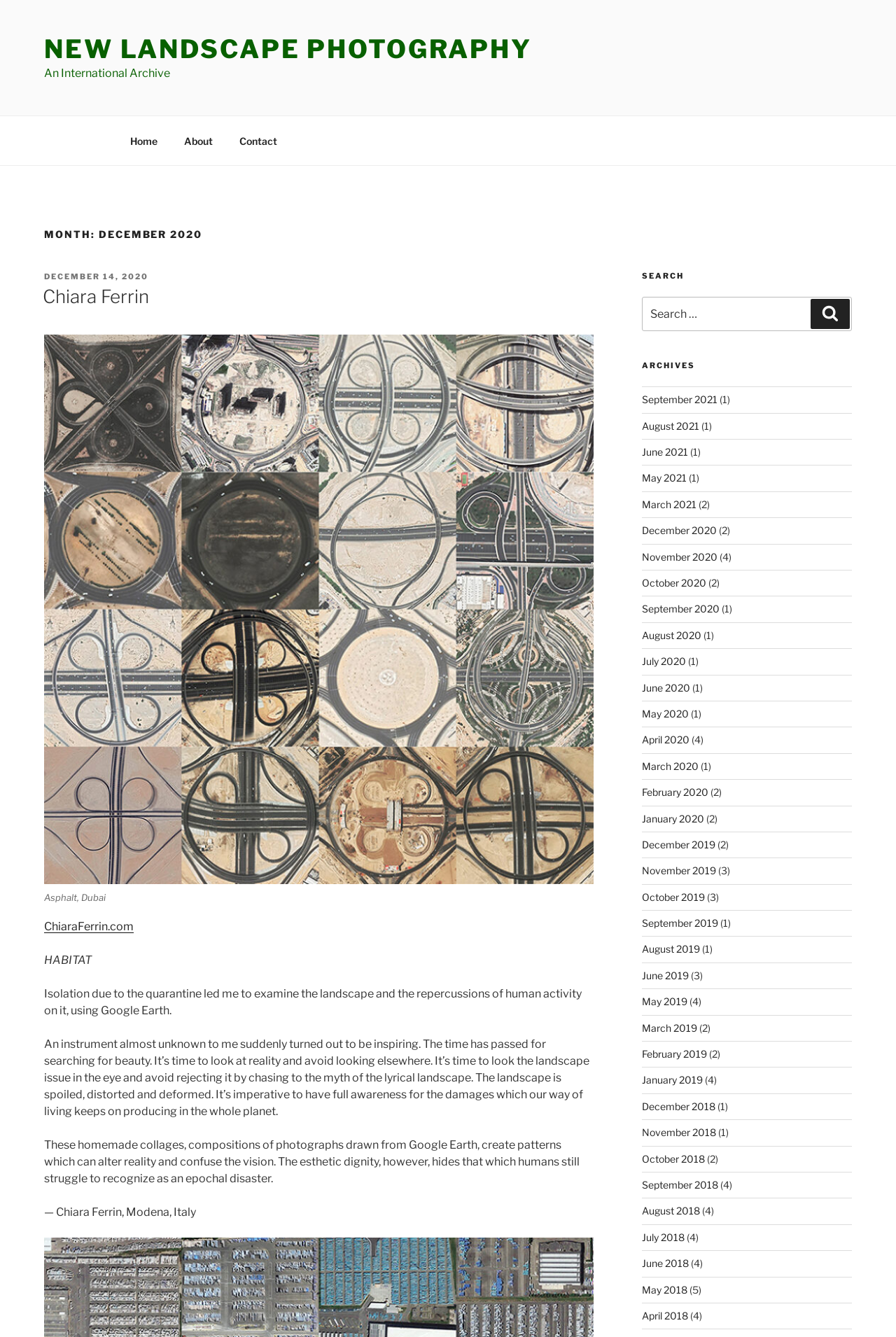How many months are listed in the 'ARCHIVES' section?
Based on the image, answer the question with as much detail as possible.

The answer can be found by counting the number of links in the 'ARCHIVES' section, which lists months from December 2018 to December 2020, totaling 24 months.